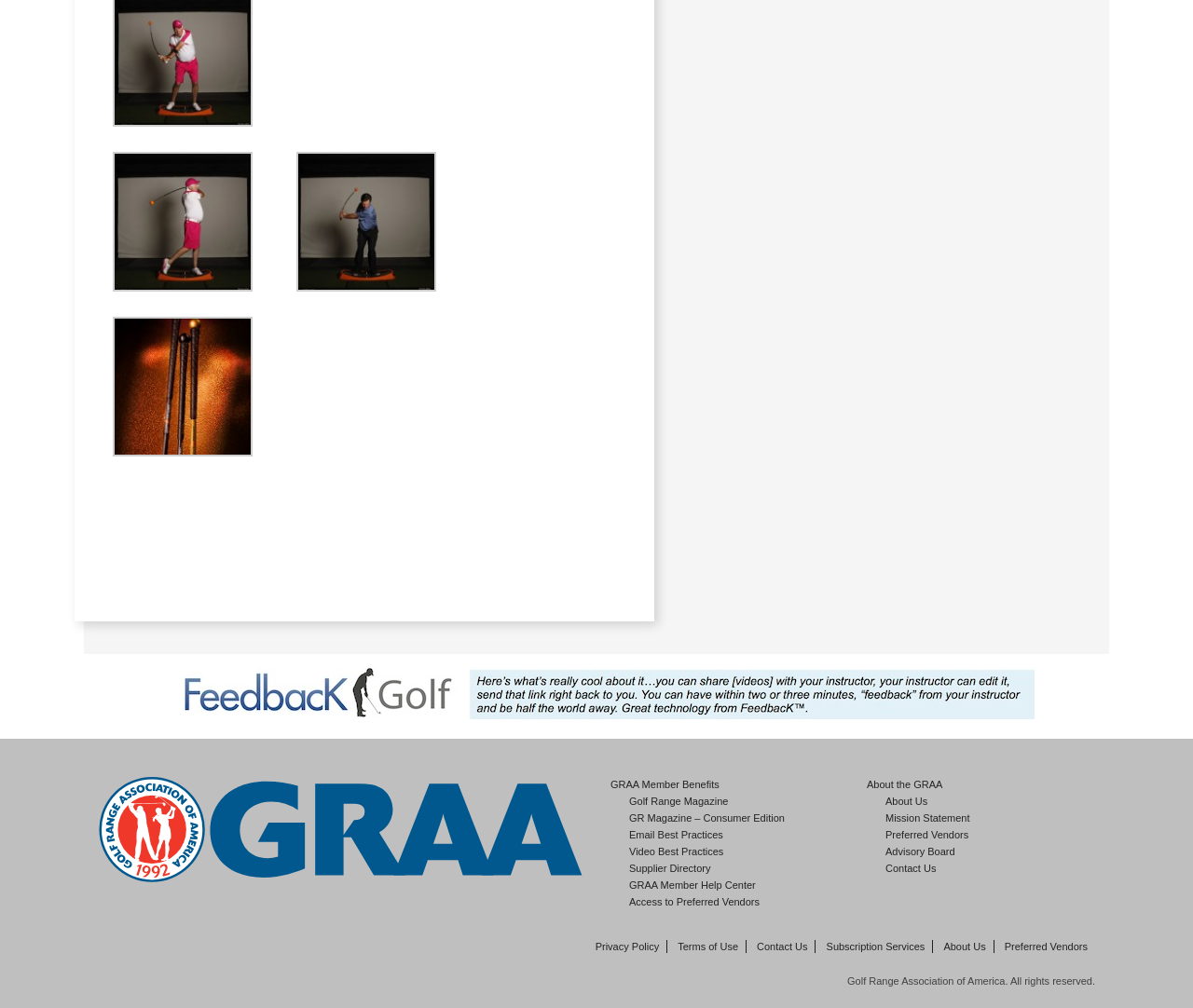Given the description GRAA Member Benefits, predict the bounding box coordinates of the UI element. Ensure the coordinates are in the format (top-left x, top-left y, bottom-right x, bottom-right y) and all values are between 0 and 1.

[0.512, 0.773, 0.603, 0.784]